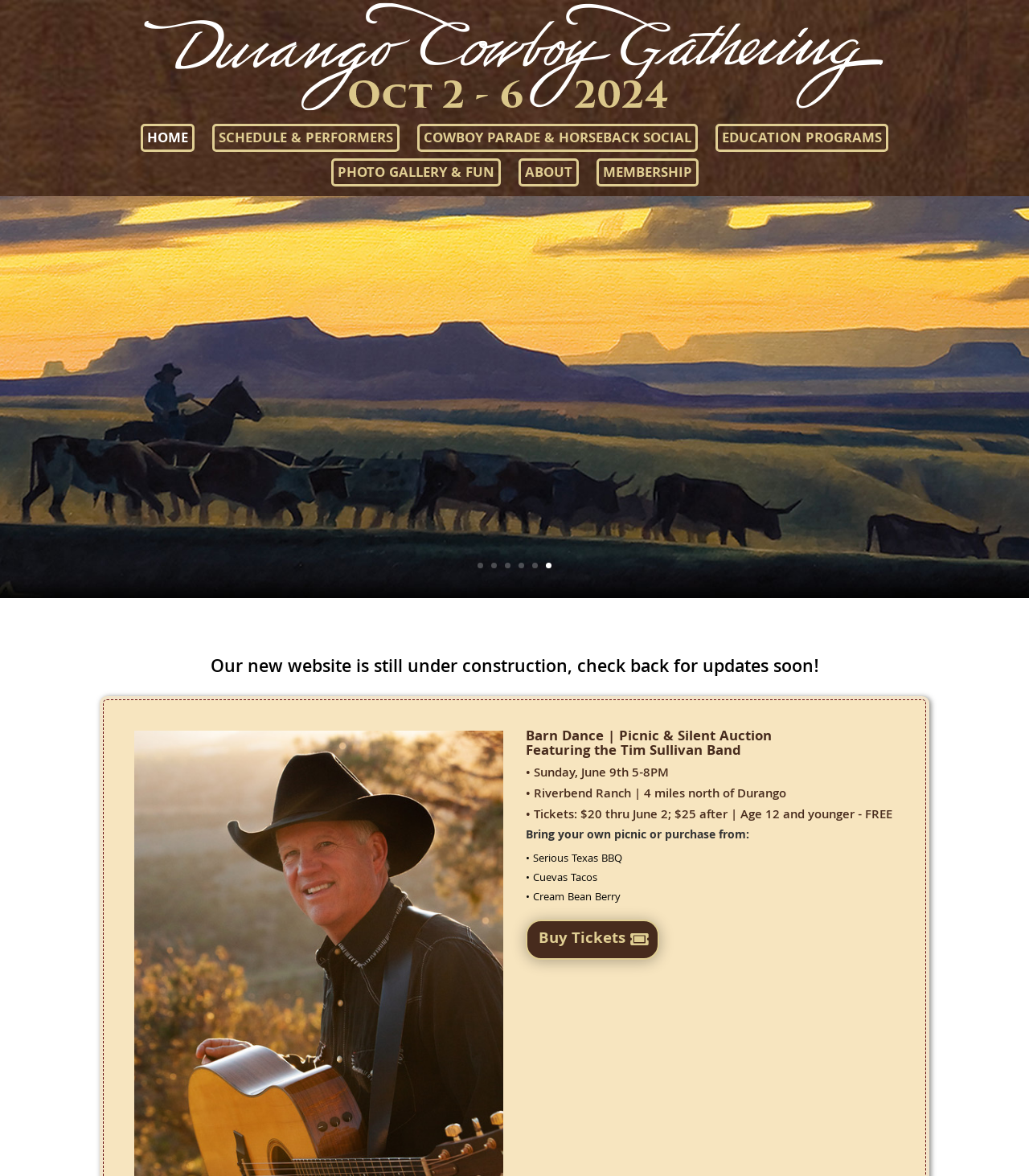Please specify the bounding box coordinates of the element that should be clicked to execute the given instruction: 'Learn about EDUCATION PROGRAMS'. Ensure the coordinates are four float numbers between 0 and 1, expressed as [left, top, right, bottom].

[0.695, 0.105, 0.863, 0.129]